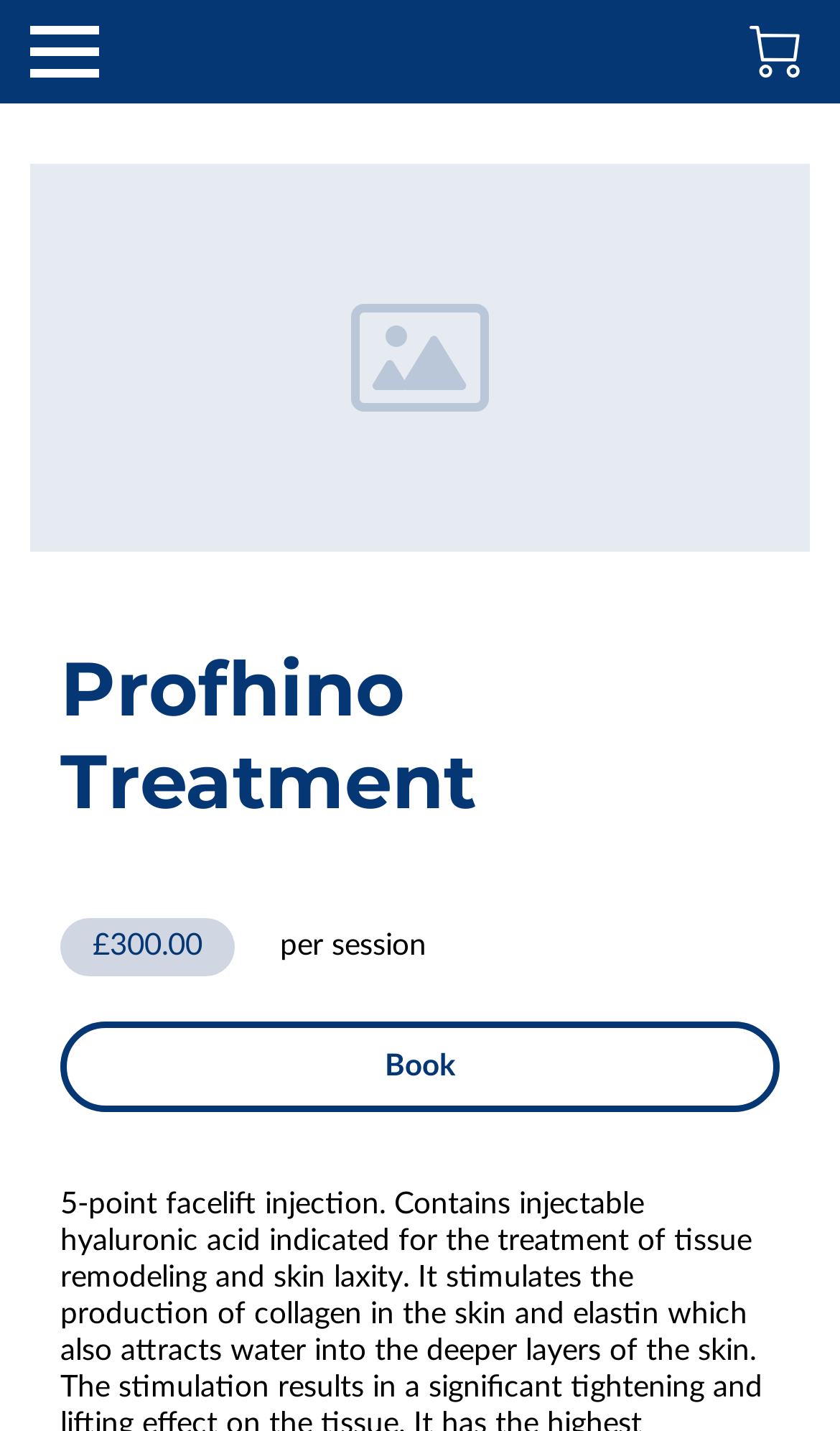Please specify the bounding box coordinates in the format (top-left x, top-left y, bottom-right x, bottom-right y), with values ranging from 0 to 1. Identify the bounding box for the UI component described as follows: 0

[0.892, 0.018, 0.954, 0.054]